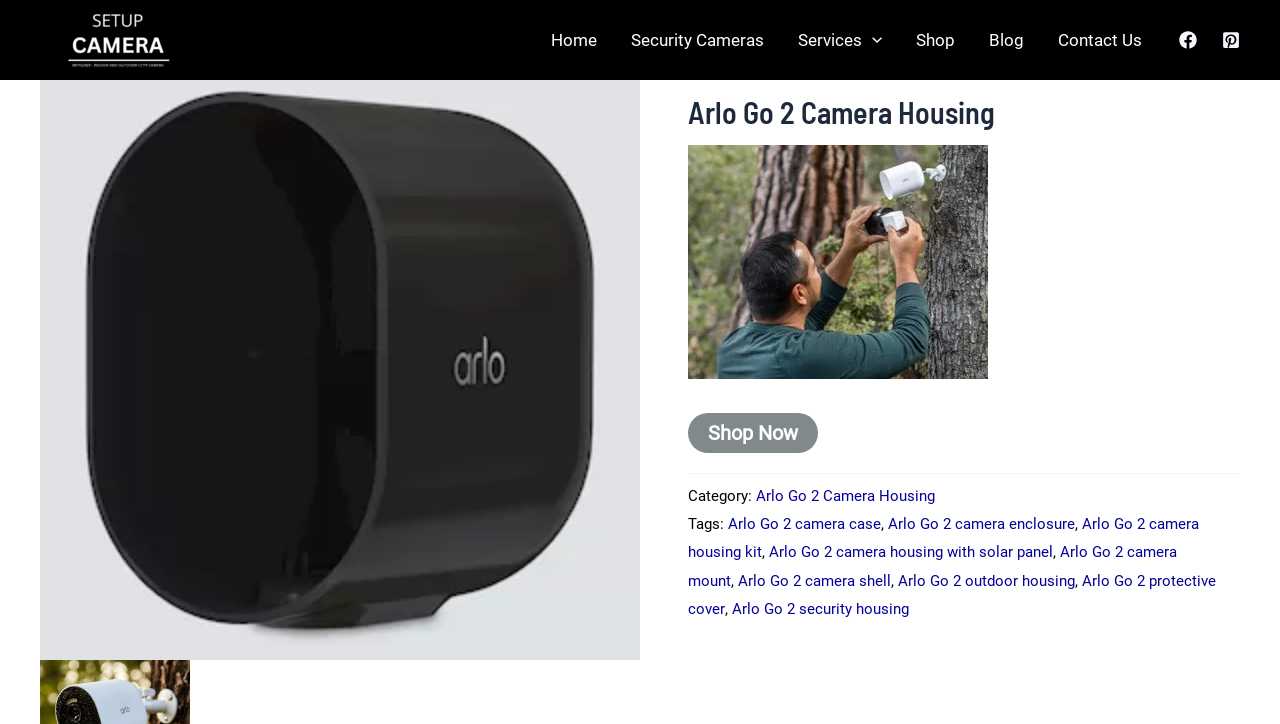Predict the bounding box coordinates of the UI element that matches this description: "Arlo Go 2 security housing". The coordinates should be in the format [left, top, right, bottom] with each value between 0 and 1.

[0.538, 0.802, 0.947, 0.873]